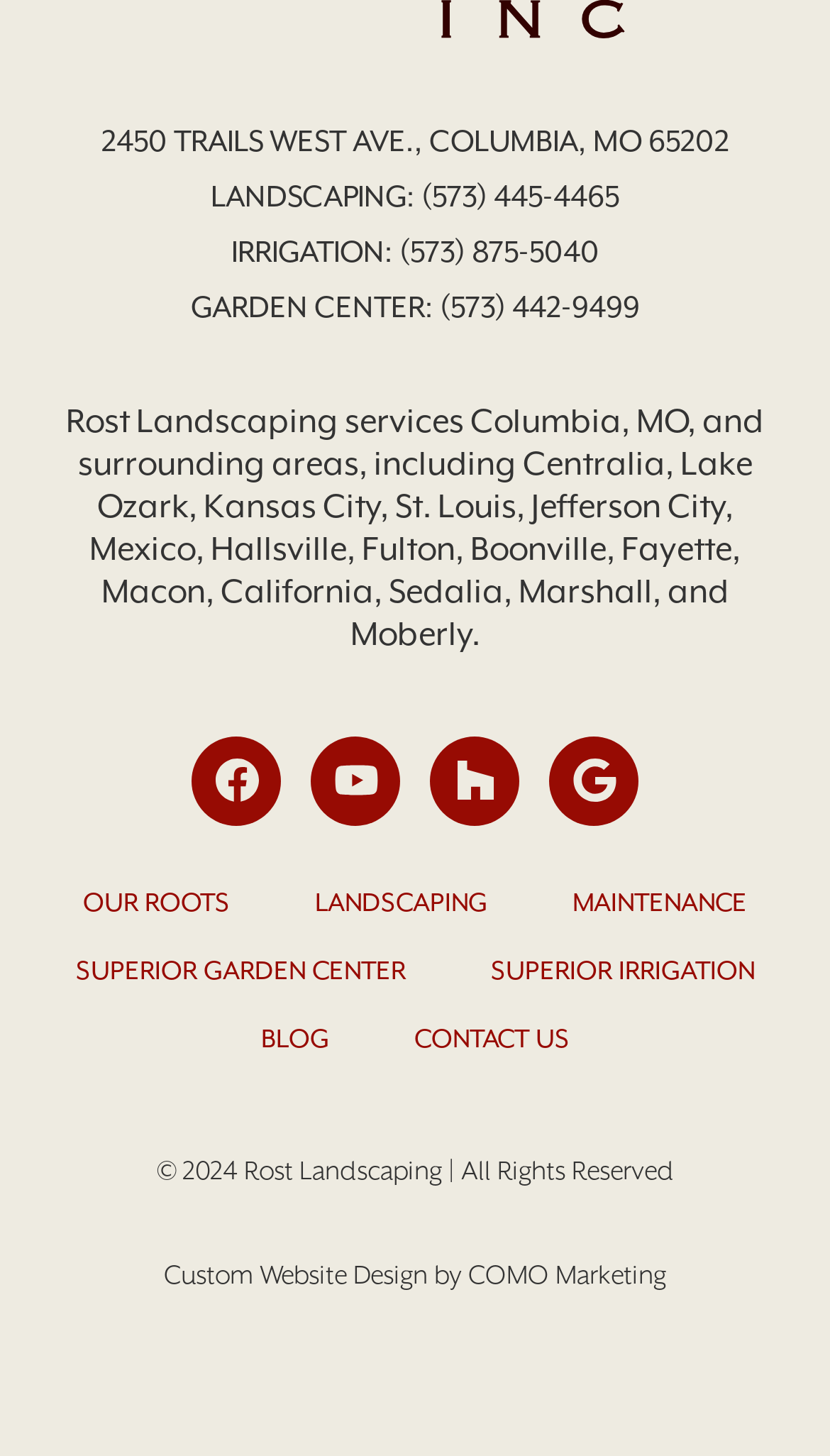Please find and report the bounding box coordinates of the element to click in order to perform the following action: "Call the phone number (573) 445-4465". The coordinates should be expressed as four float numbers between 0 and 1, in the format [left, top, right, bottom].

[0.508, 0.123, 0.746, 0.146]